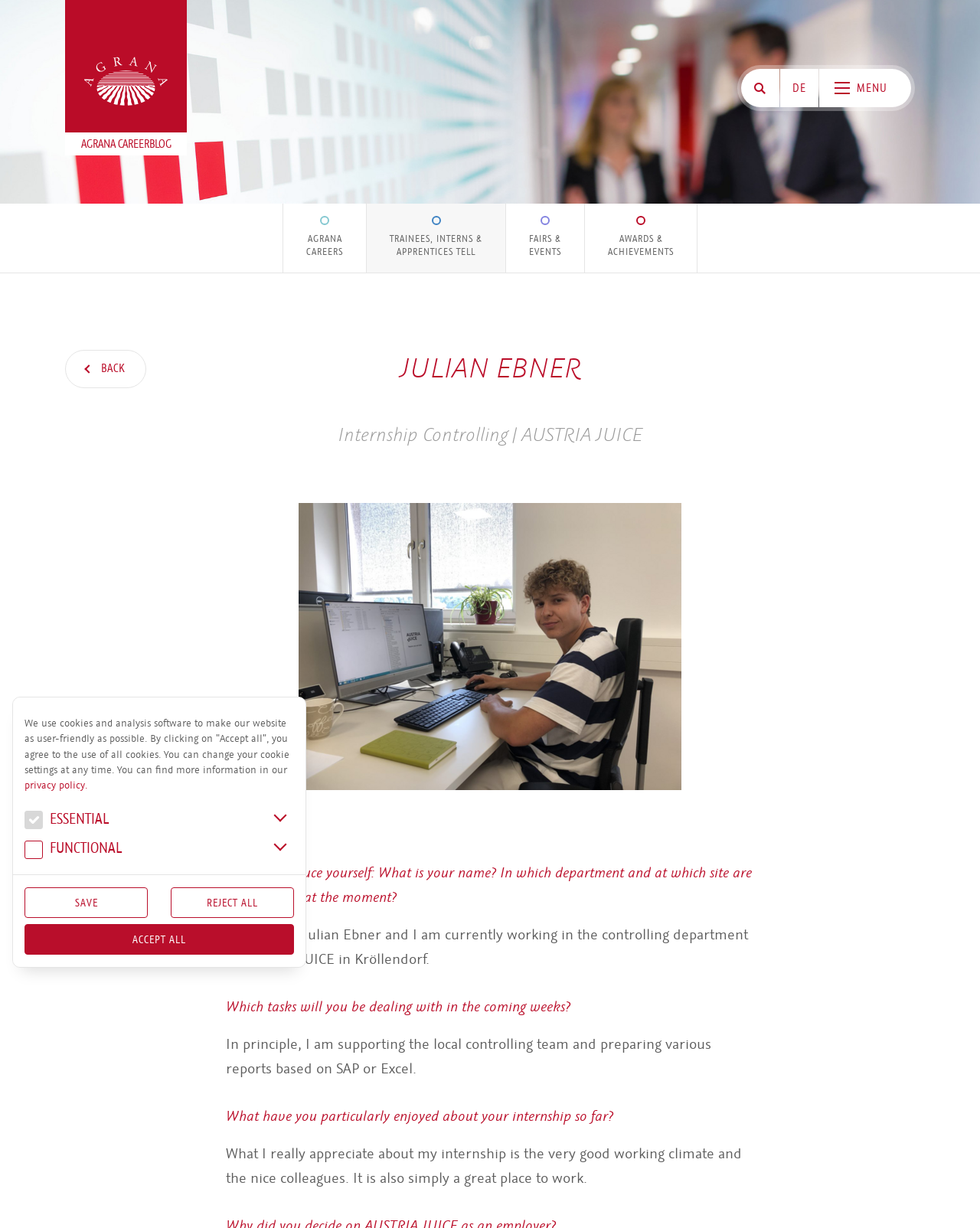Find the bounding box coordinates for the area you need to click to carry out the instruction: "Visit Fairs & Events". The coordinates should be four float numbers between 0 and 1, indicated as [left, top, right, bottom].

[0.516, 0.161, 0.596, 0.227]